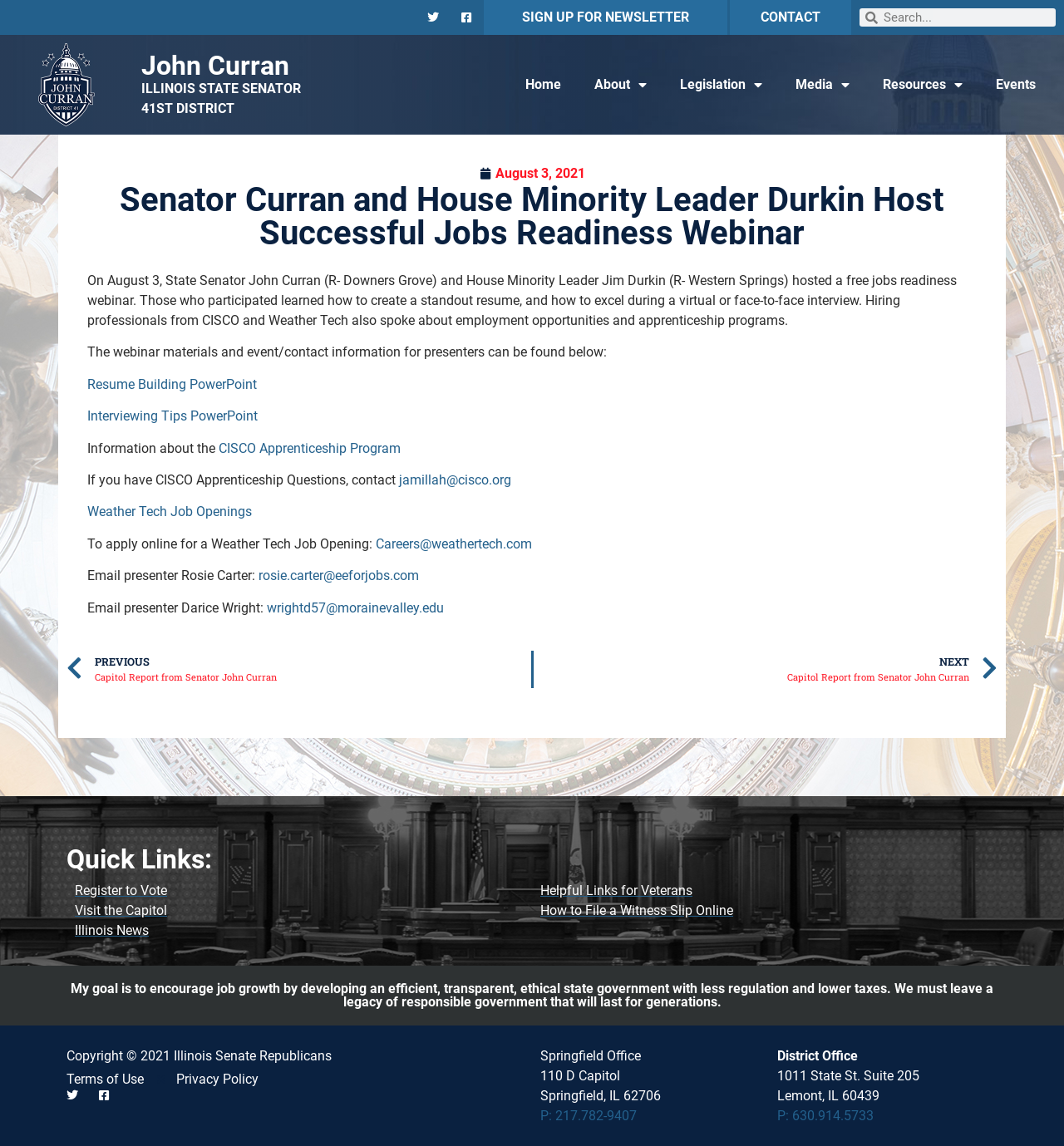Please examine the image and provide a detailed answer to the question: How many presenters' contact information are provided?

The presenters' contact information can be found in the section that provides the webinar materials and event/contact information for presenters. There are three presenters' contact information provided: Rosie Carter, Darice Wright, and jamillah@cisco.org.